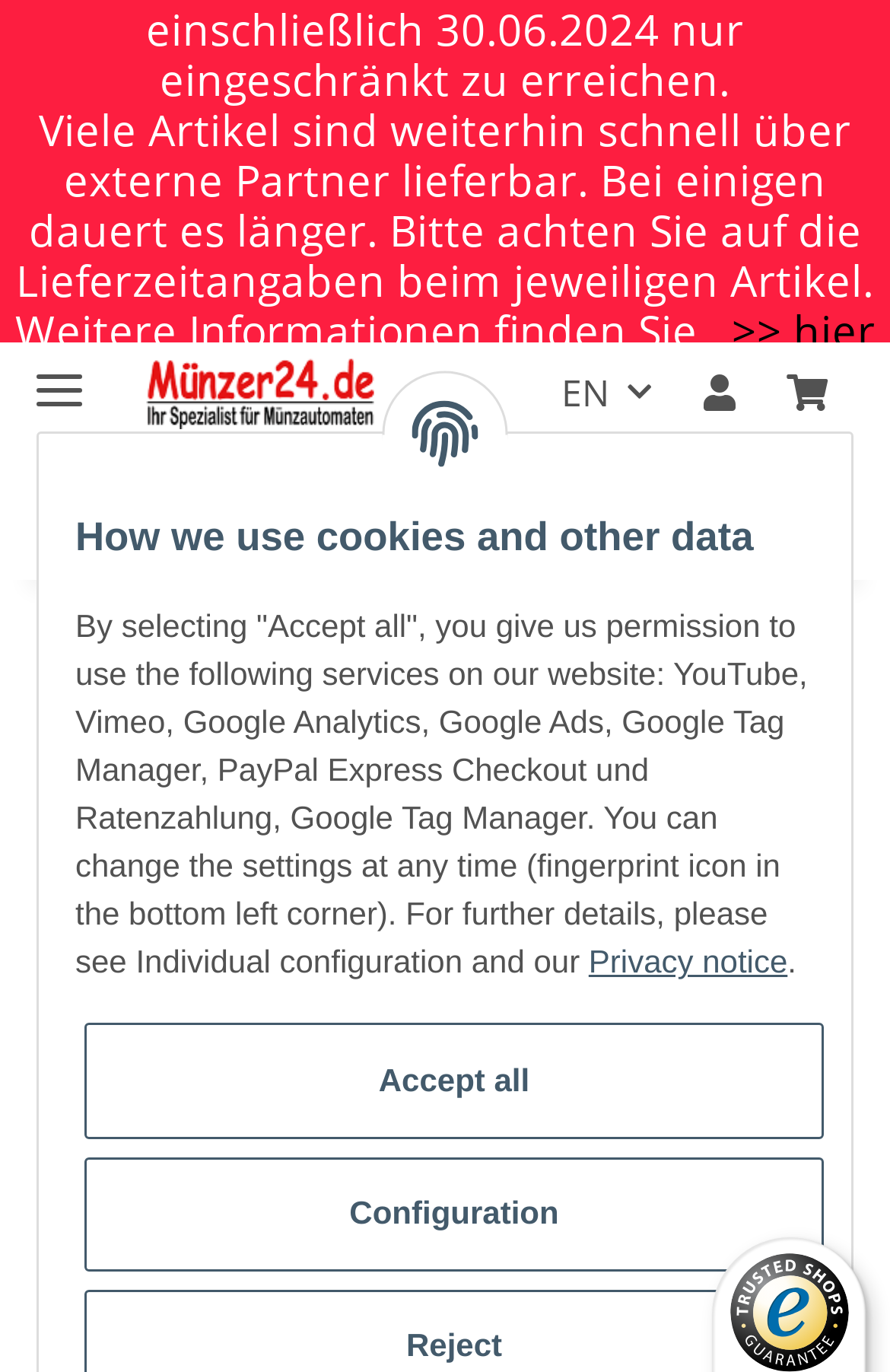What is the function of the textbox with the placeholder 'Find'?
Look at the screenshot and respond with one word or a short phrase.

To search